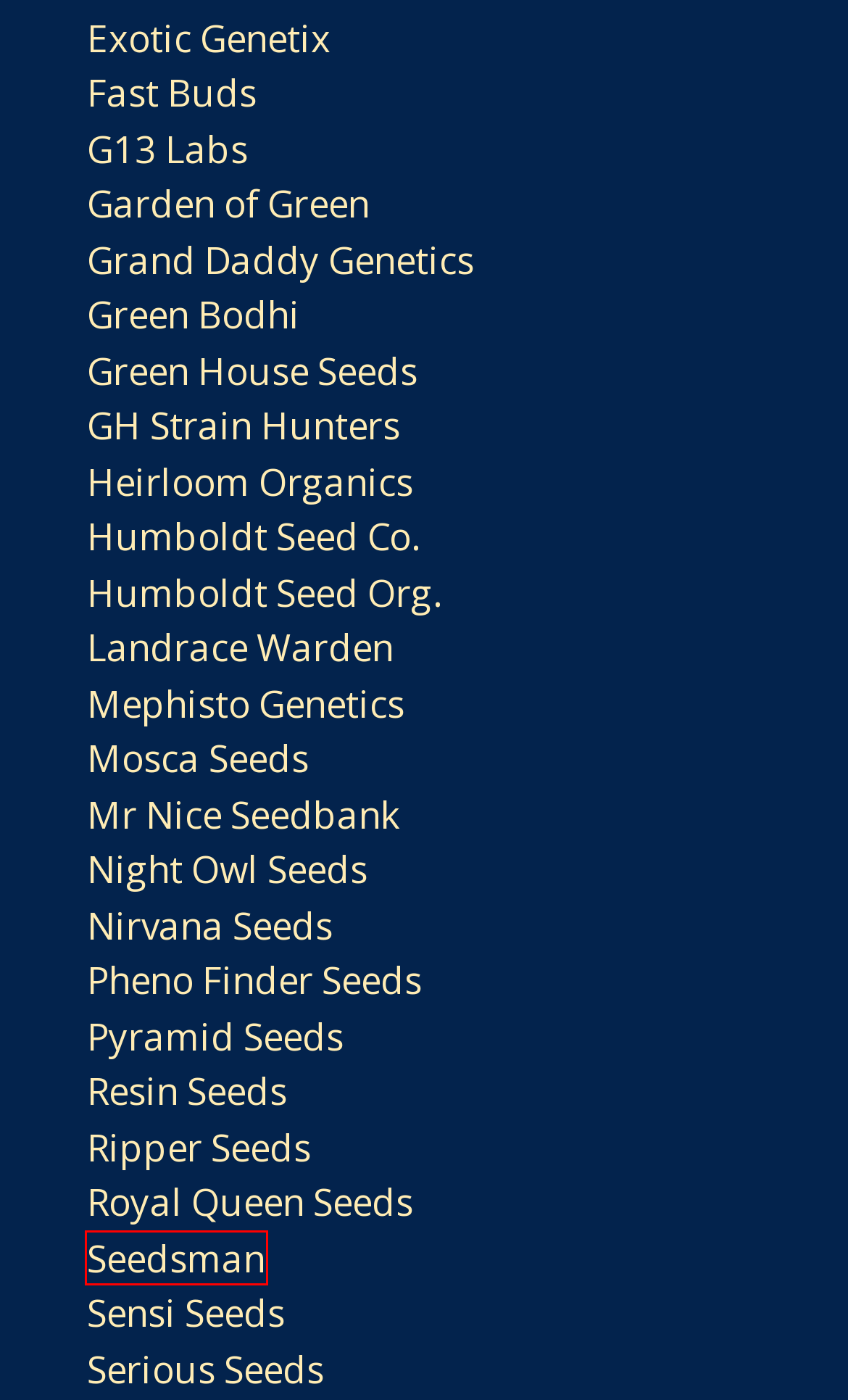Take a look at the provided webpage screenshot featuring a red bounding box around an element. Select the most appropriate webpage description for the page that loads after clicking on the element inside the red bounding box. Here are the candidates:
A. Seedsman Cannabis Seeds For Sale USA - Stellar Seeds
B. Heirloom Organics Cannabis Seeds For Sale USA - Stellar Seeds
C. Garden Of Green Cannabis Seeds For Sale USA - Stellar Seeds
D. Night Owl Seeds Cannabis Seeds For Sale USA - Stellar Seeds
E. Humboldt Seed Org. Cannabis Seeds For Sale USA - Stellar Seeds
F. Ripper Seeds Cannabis Seeds For Sale USA - Stellar Seeds
G. FastBuds Cannabis Seeds For Sale USA - Stellar Seeds
H. Resin Seeds Cannabis Seeds For Sale USA - Stellar Seeds

A